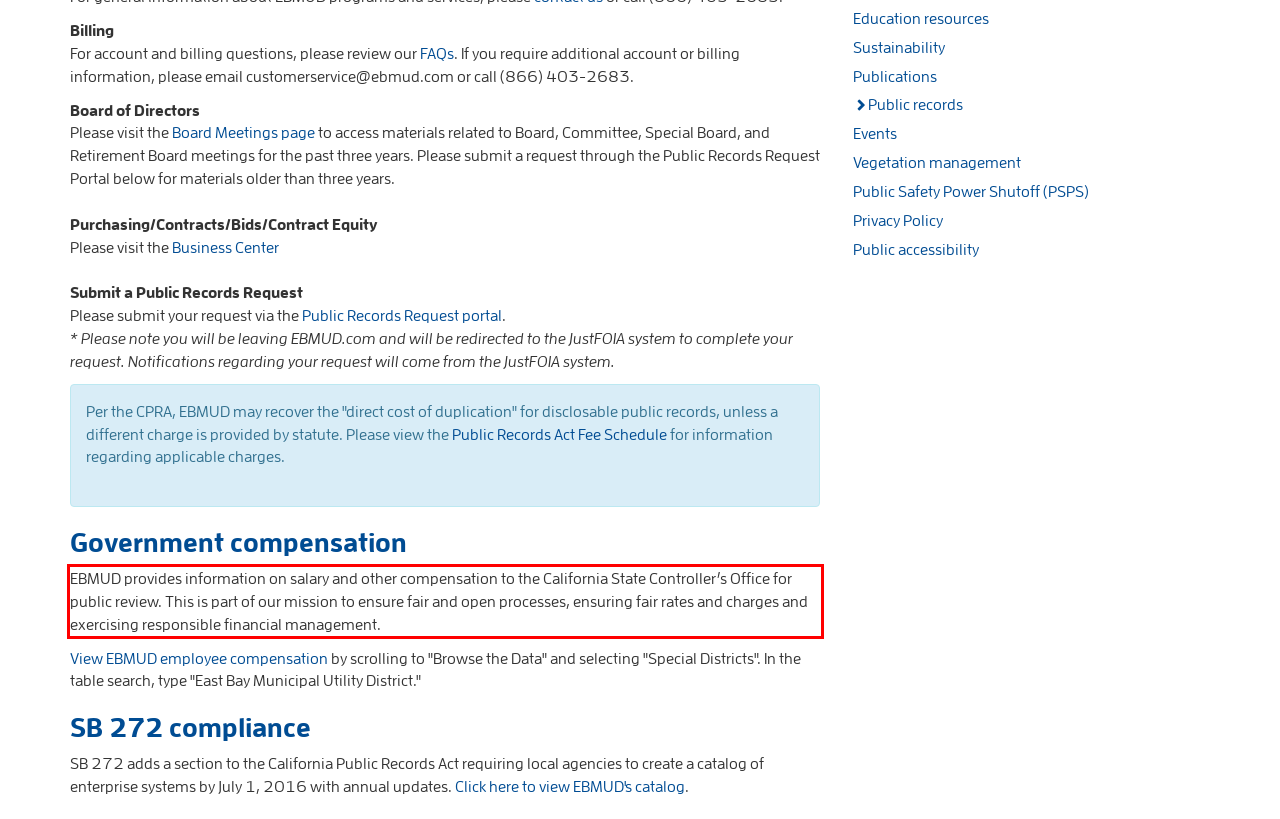Extract and provide the text found inside the red rectangle in the screenshot of the webpage.

EBMUD provides information on salary and other compensation to the California State Controller’s Office for public review. This is part of our mission to ensure fair and open processes, ensuring fair rates and charges and exercising responsible financial management.